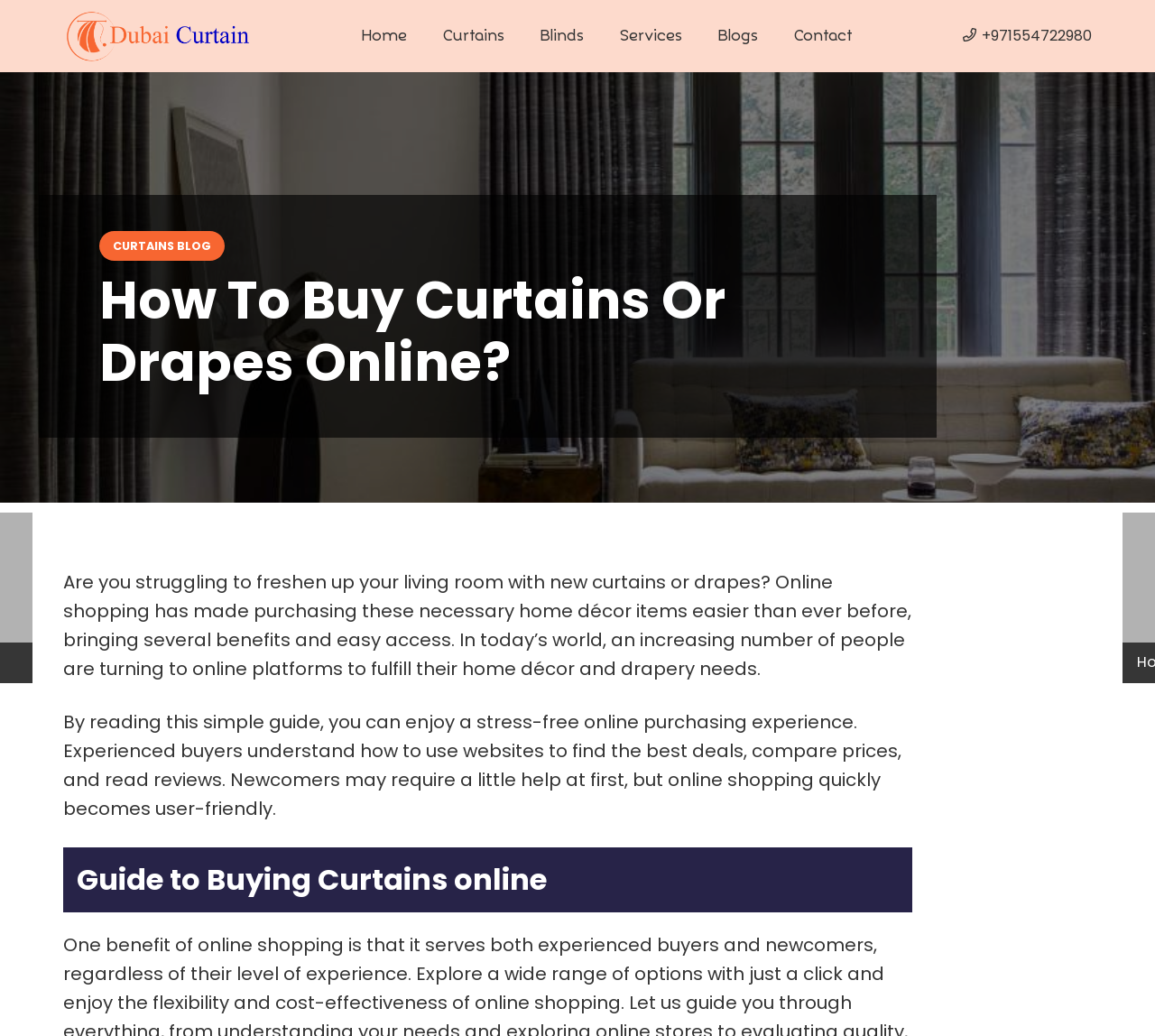What is the topic of the article?
Using the information from the image, give a concise answer in one word or a short phrase.

Buying curtains online